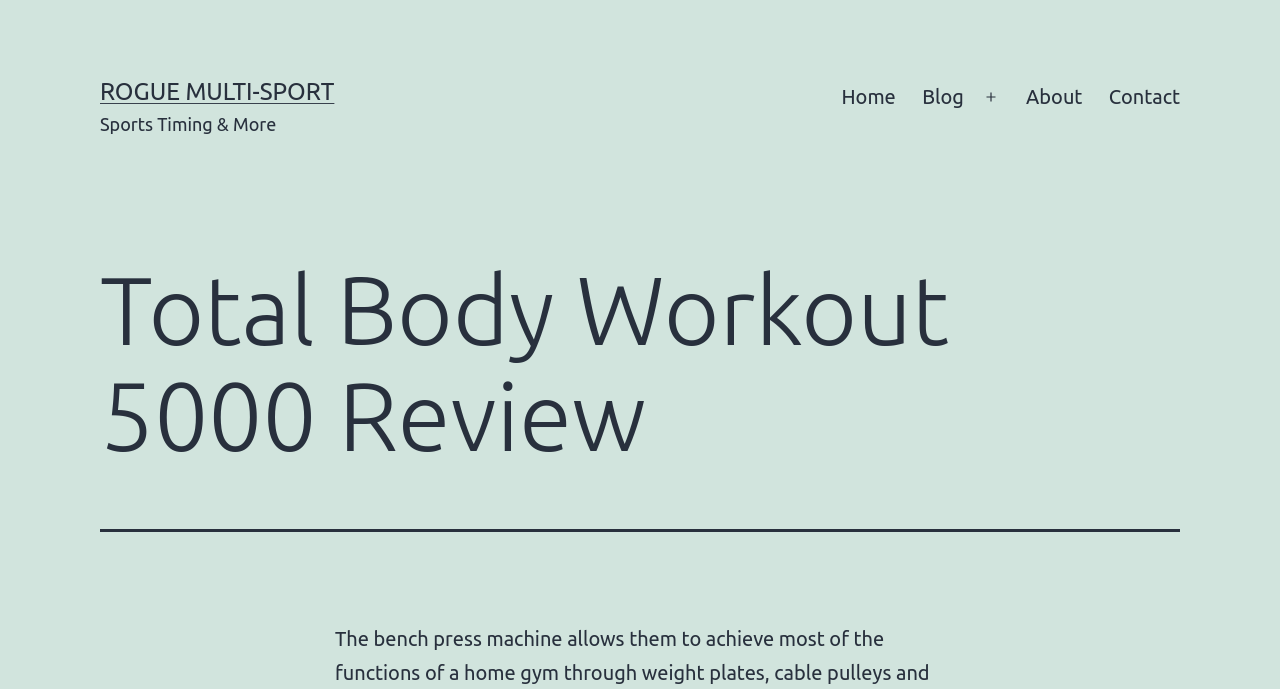What is the main heading displayed on the webpage? Please provide the text.

Total Body Workout 5000 Review